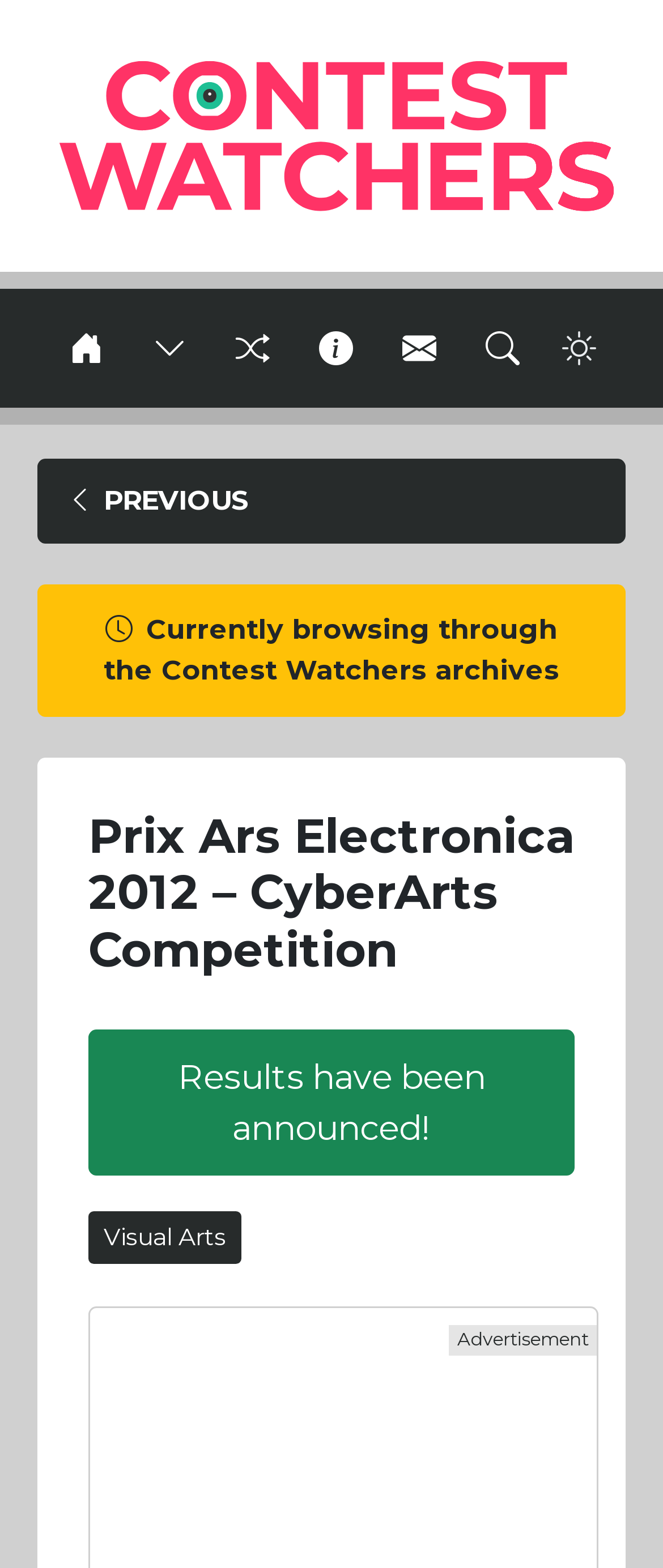Find the bounding box coordinates of the element to click in order to complete this instruction: "Explore Visual Arts". The bounding box coordinates must be four float numbers between 0 and 1, denoted as [left, top, right, bottom].

[0.133, 0.773, 0.364, 0.806]